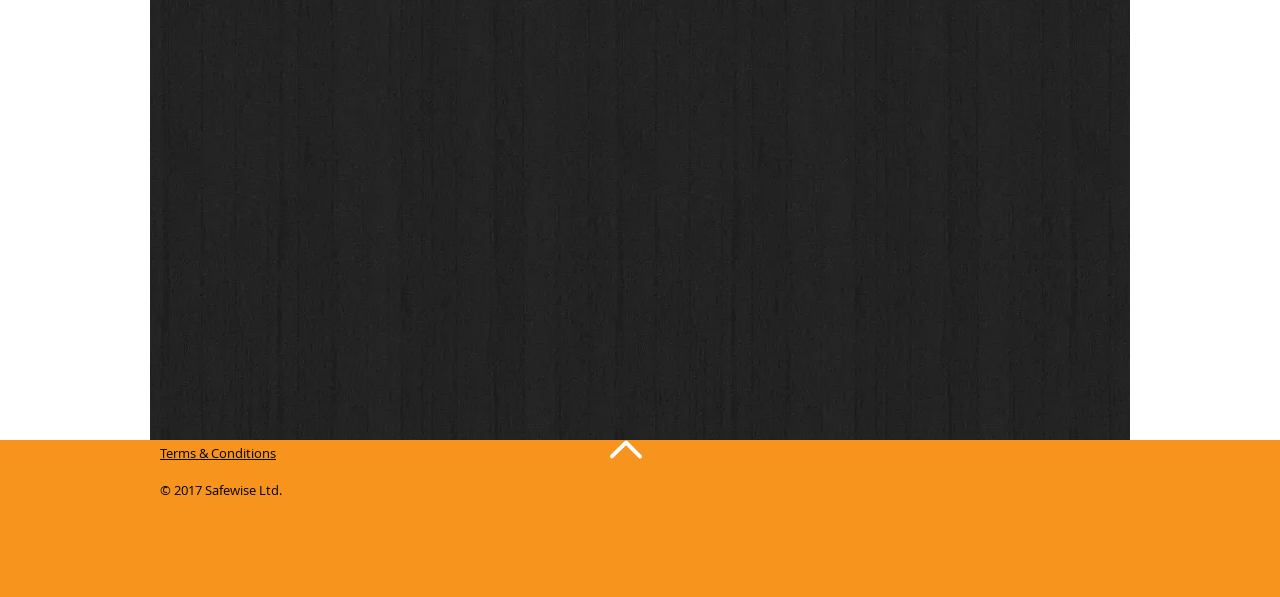Using the elements shown in the image, answer the question comprehensively: What is the position of the Facebook link?

I determined the position of the Facebook link by looking at its bounding box coordinates [0.477, 0.737, 0.502, 0.769] which indicate that it is located at the top-right of the page.